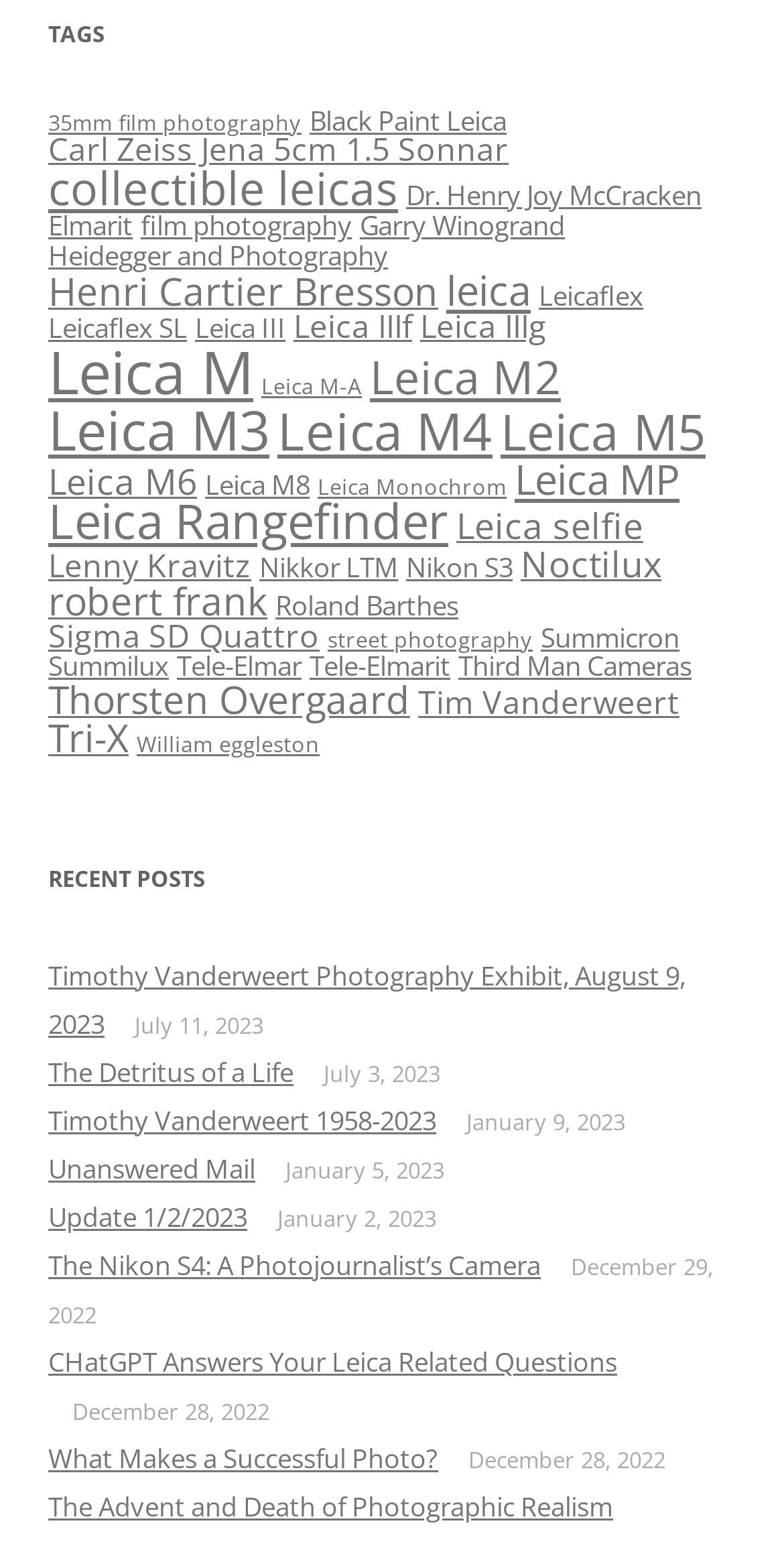Provide the bounding box coordinates of the HTML element described by the text: "What Makes a Successful Photo?".

[0.062, 0.93, 0.559, 0.953]